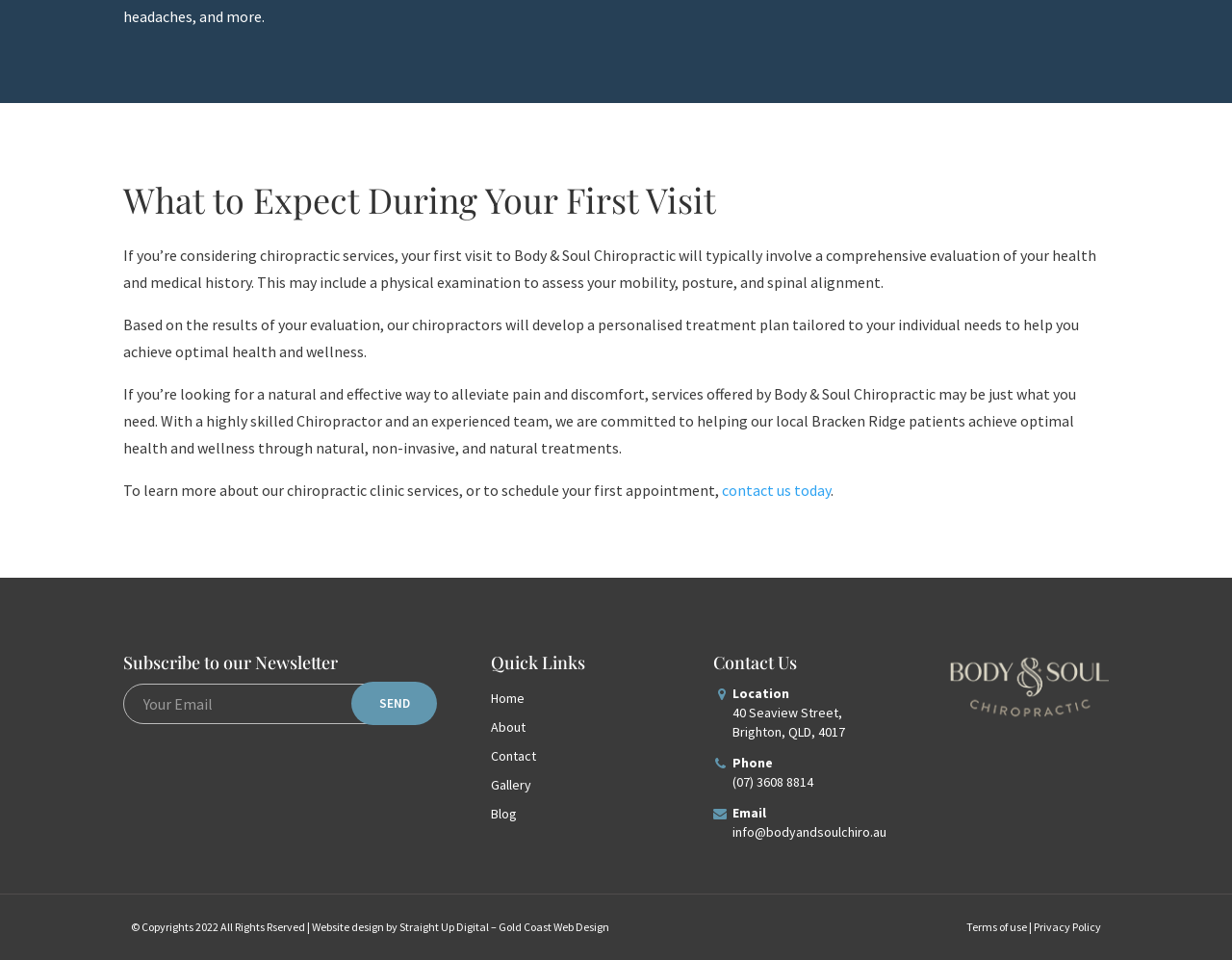Identify the bounding box coordinates of the specific part of the webpage to click to complete this instruction: "Call the phone number".

[0.595, 0.805, 0.66, 0.823]